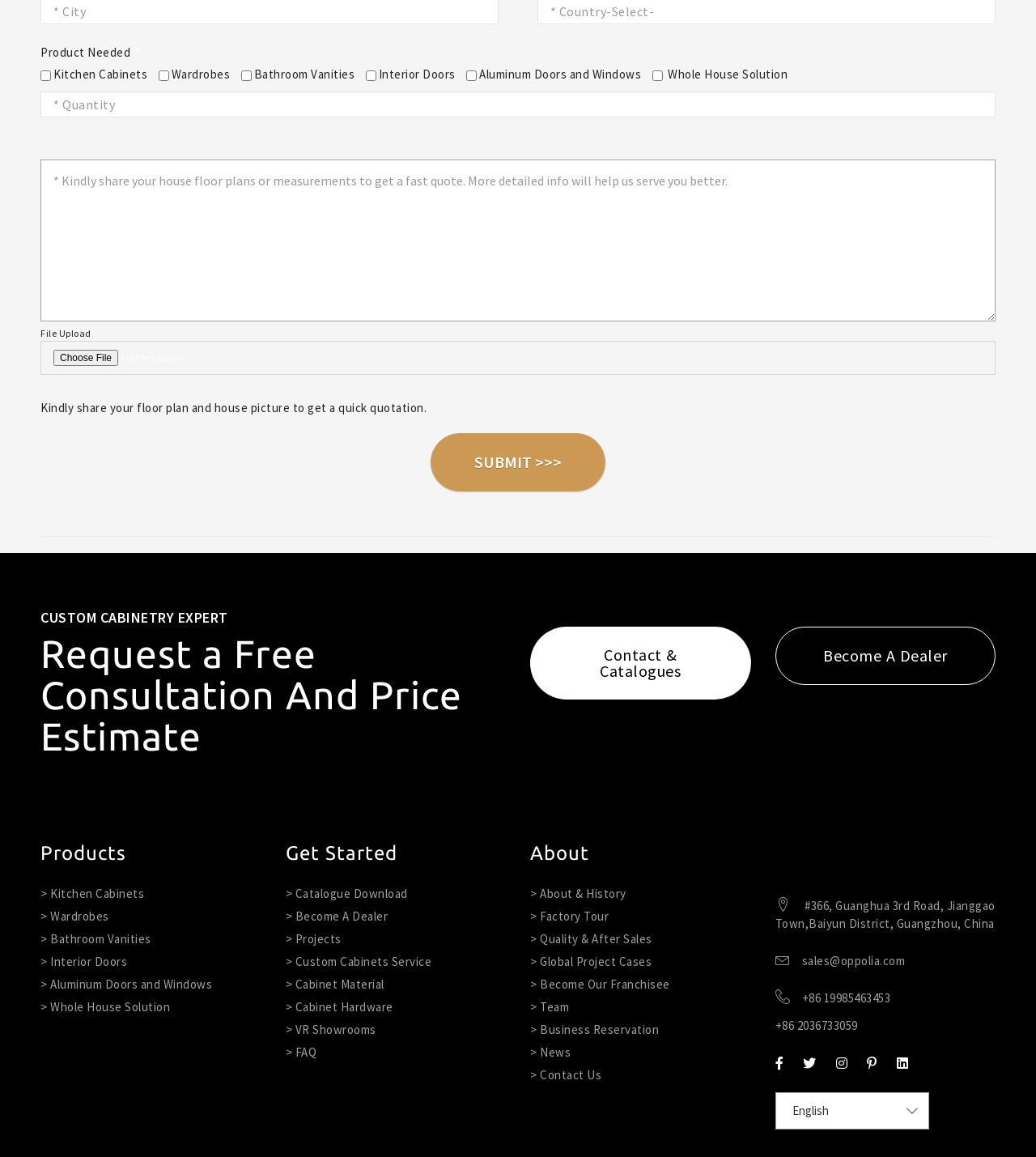Identify the bounding box coordinates necessary to click and complete the given instruction: "Upload a file".

[0.039, 0.295, 0.961, 0.324]